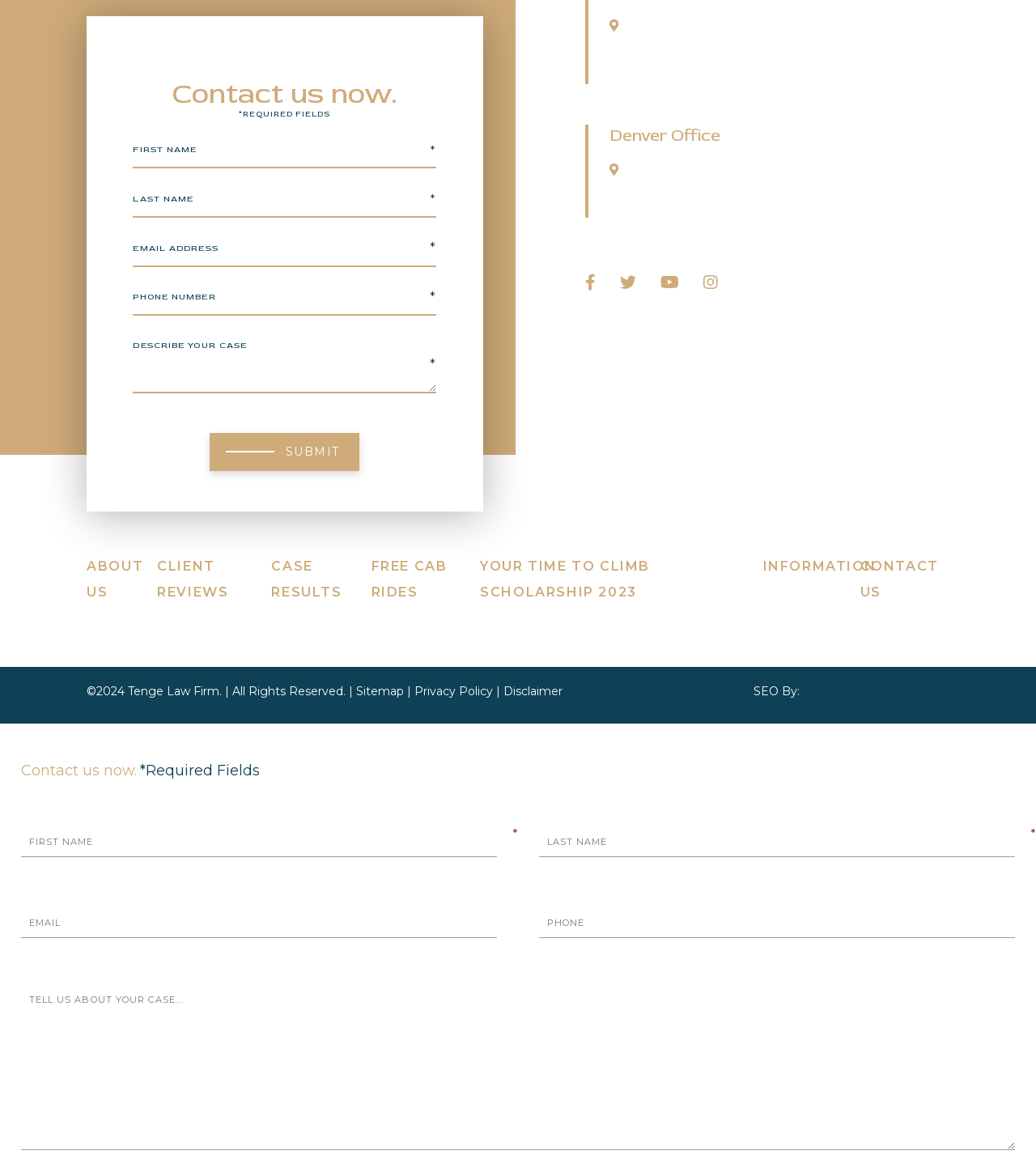Can you specify the bounding box coordinates of the area that needs to be clicked to fulfill the following instruction: "visit the ABOUT US page"?

[0.084, 0.482, 0.138, 0.517]